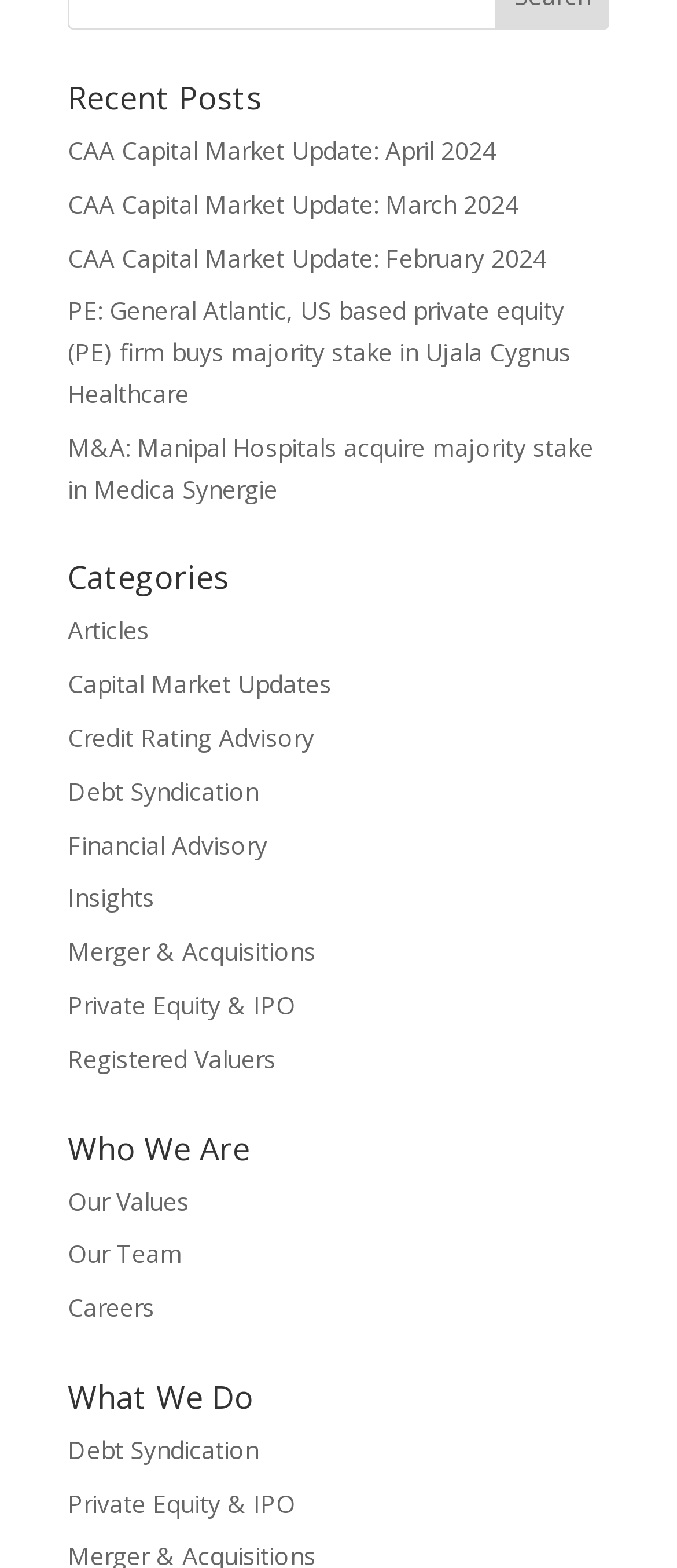How many links are under 'Who We Are'?
Give a one-word or short-phrase answer derived from the screenshot.

3